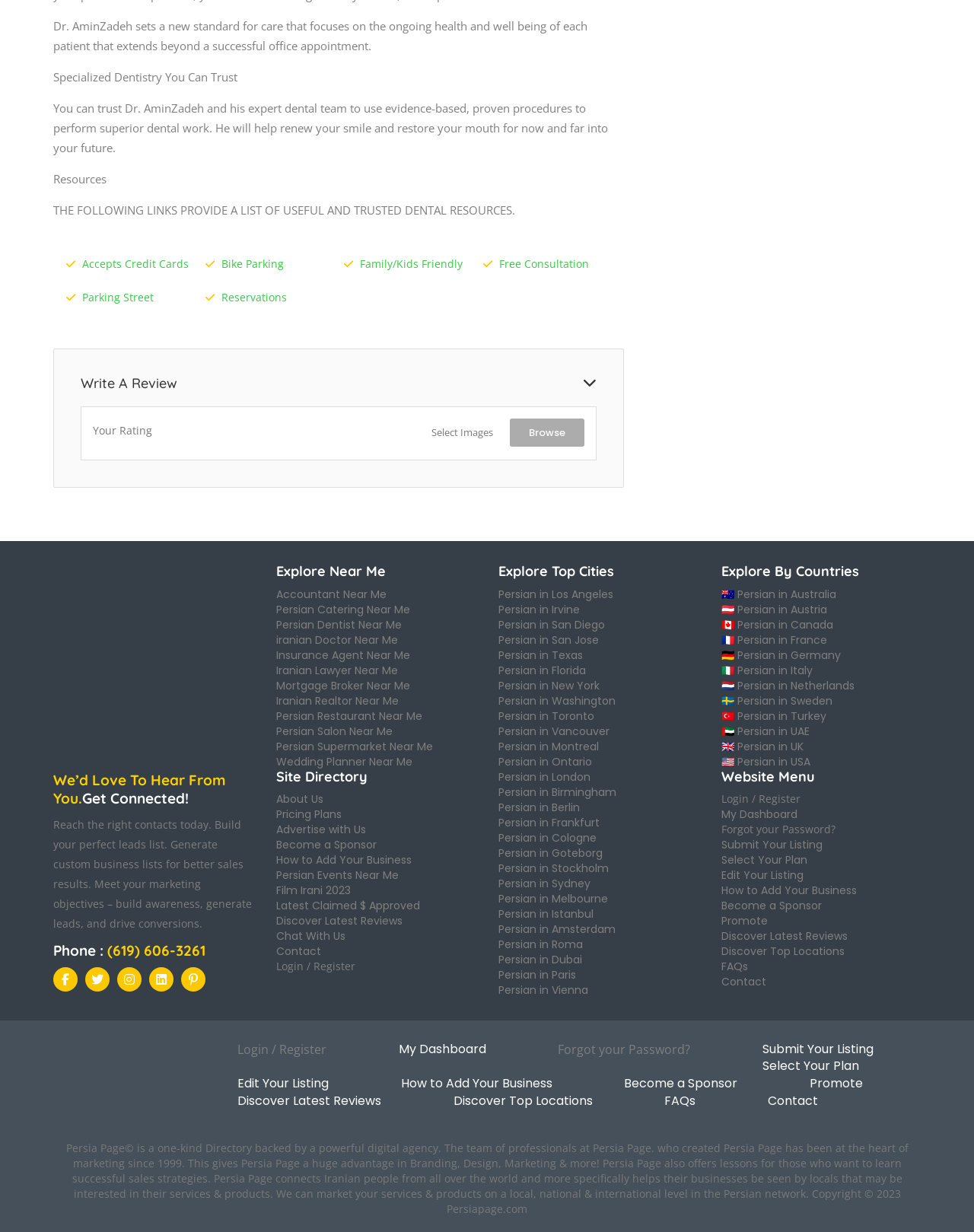Please reply with a single word or brief phrase to the question: 
How can I contact the dentist?

Phone: (619) 606-3261